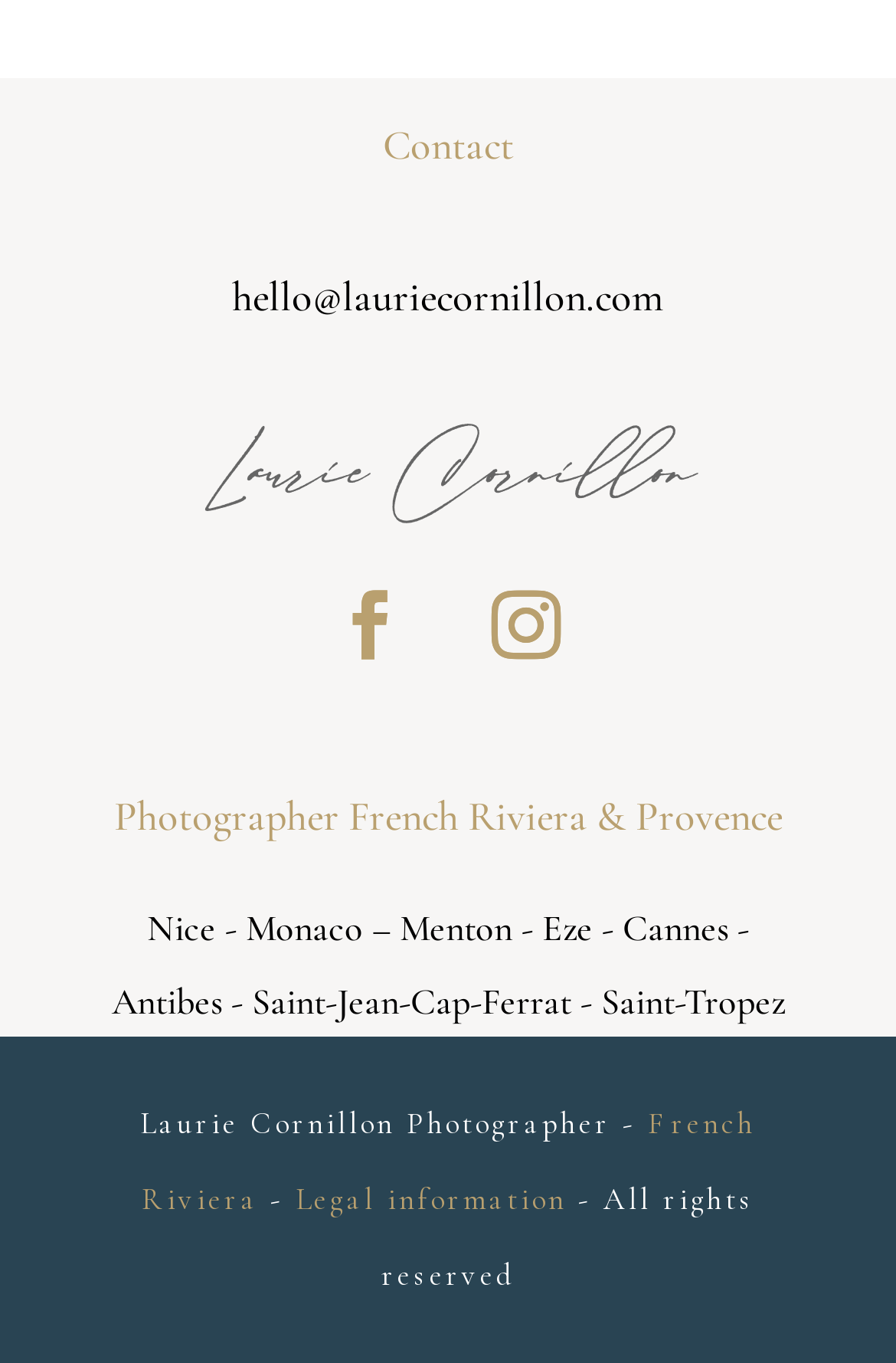What is the photographer's profession? Examine the screenshot and reply using just one word or a brief phrase.

Photographer